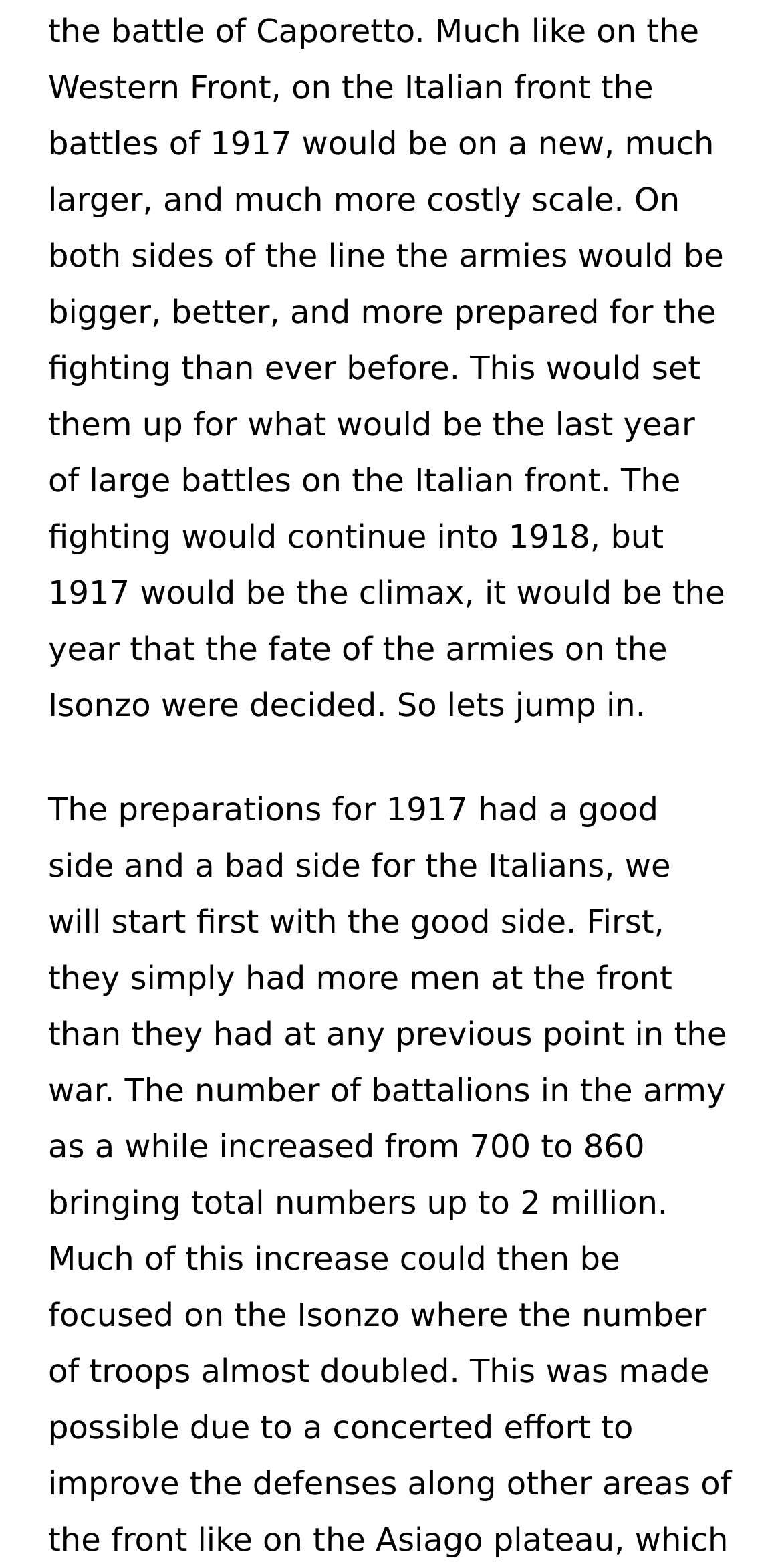Using the element description provided, determine the bounding box coordinates in the format (top-left x, top-left y, bottom-right x, bottom-right y). Ensure that all values are floating point numbers between 0 and 1. Element description: Interviews Overview

[0.041, 0.077, 0.928, 0.119]